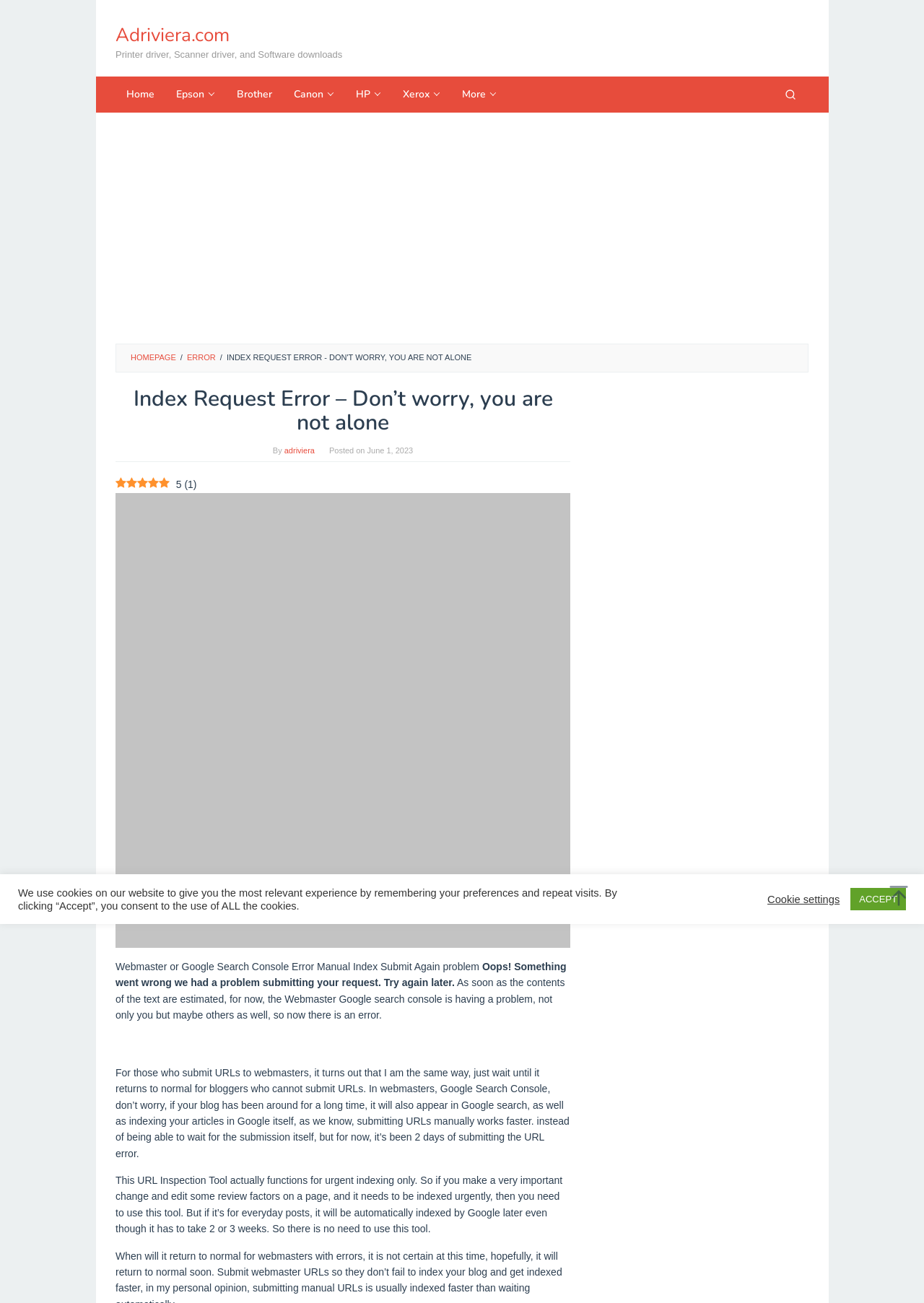Return the bounding box coordinates of the UI element that corresponds to this description: "Cookie settings". The coordinates must be given as four float numbers in the range of 0 and 1, [left, top, right, bottom].

[0.831, 0.685, 0.909, 0.695]